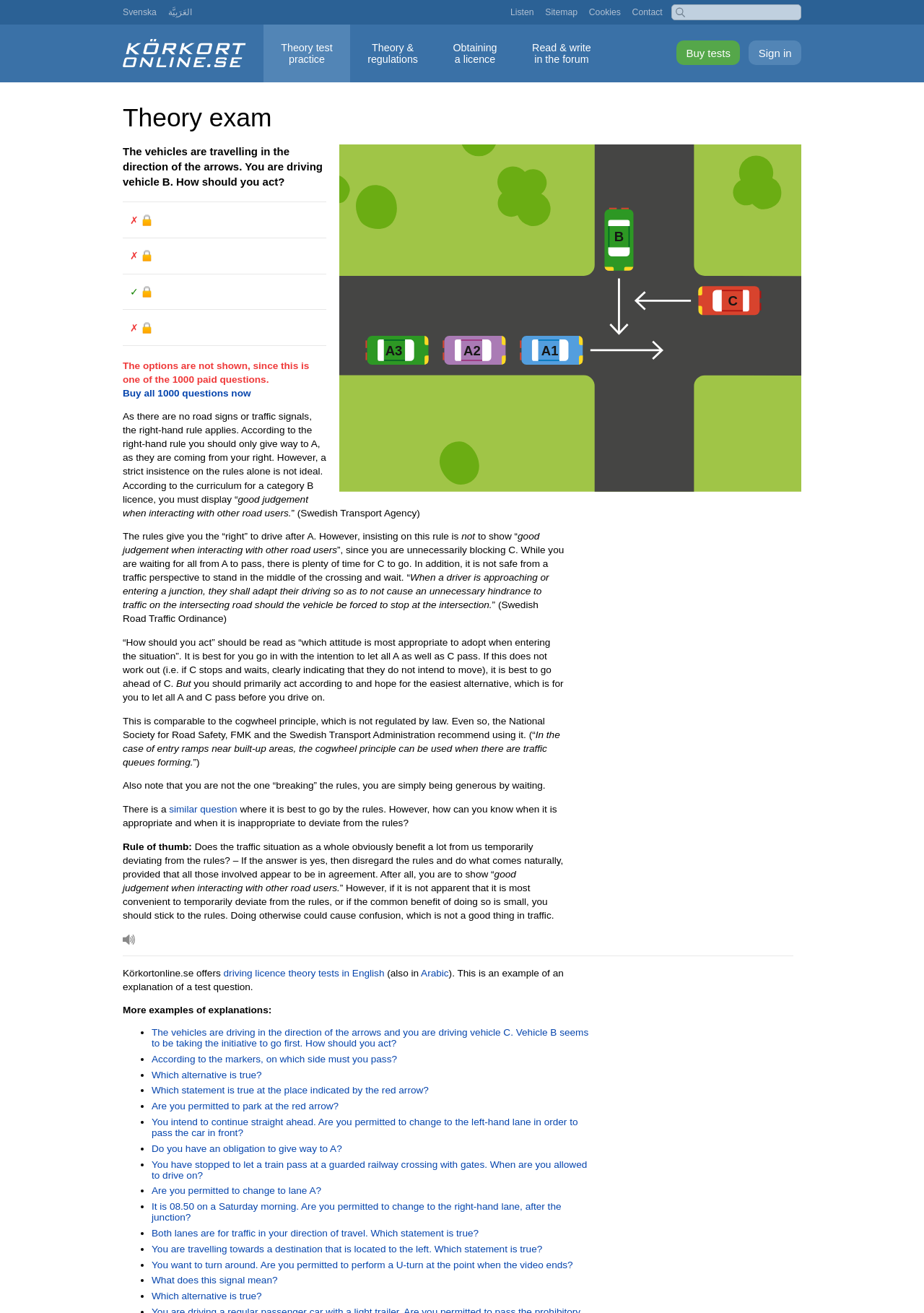Please specify the bounding box coordinates of the clickable region necessary for completing the following instruction: "Click the 'Theory test practice' link". The coordinates must consist of four float numbers between 0 and 1, i.e., [left, top, right, bottom].

[0.285, 0.019, 0.379, 0.063]